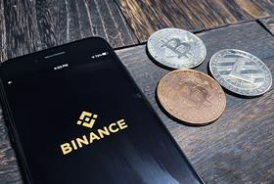Please provide a one-word or short phrase answer to the question:
What is the material of the background surface?

Wood